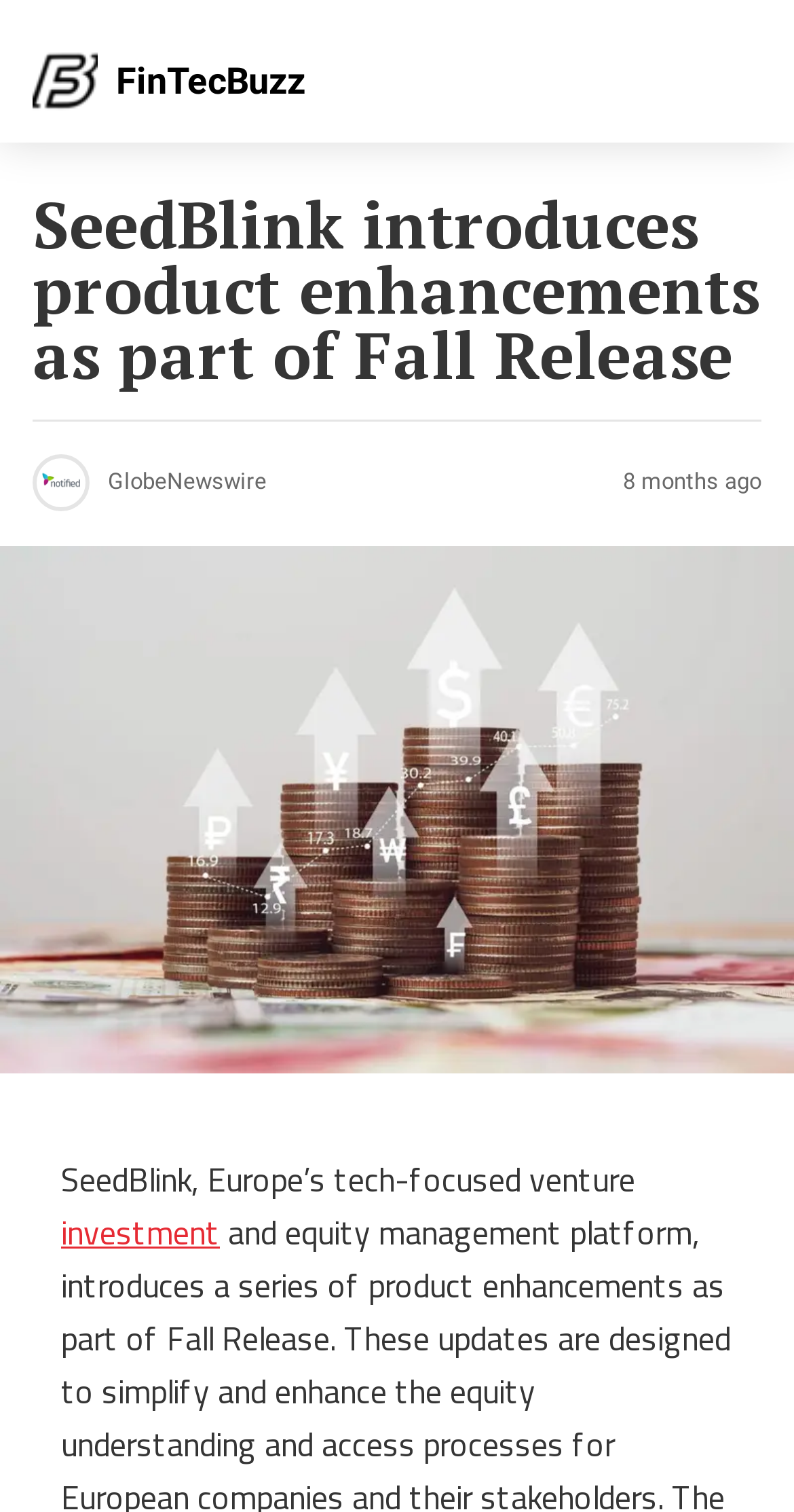What is the name of the platform?
Kindly answer the question with as much detail as you can.

The webpage contains multiple references to 'SeedBlink', including an image and a heading, indicating that SeedBlink is the name of the platform.